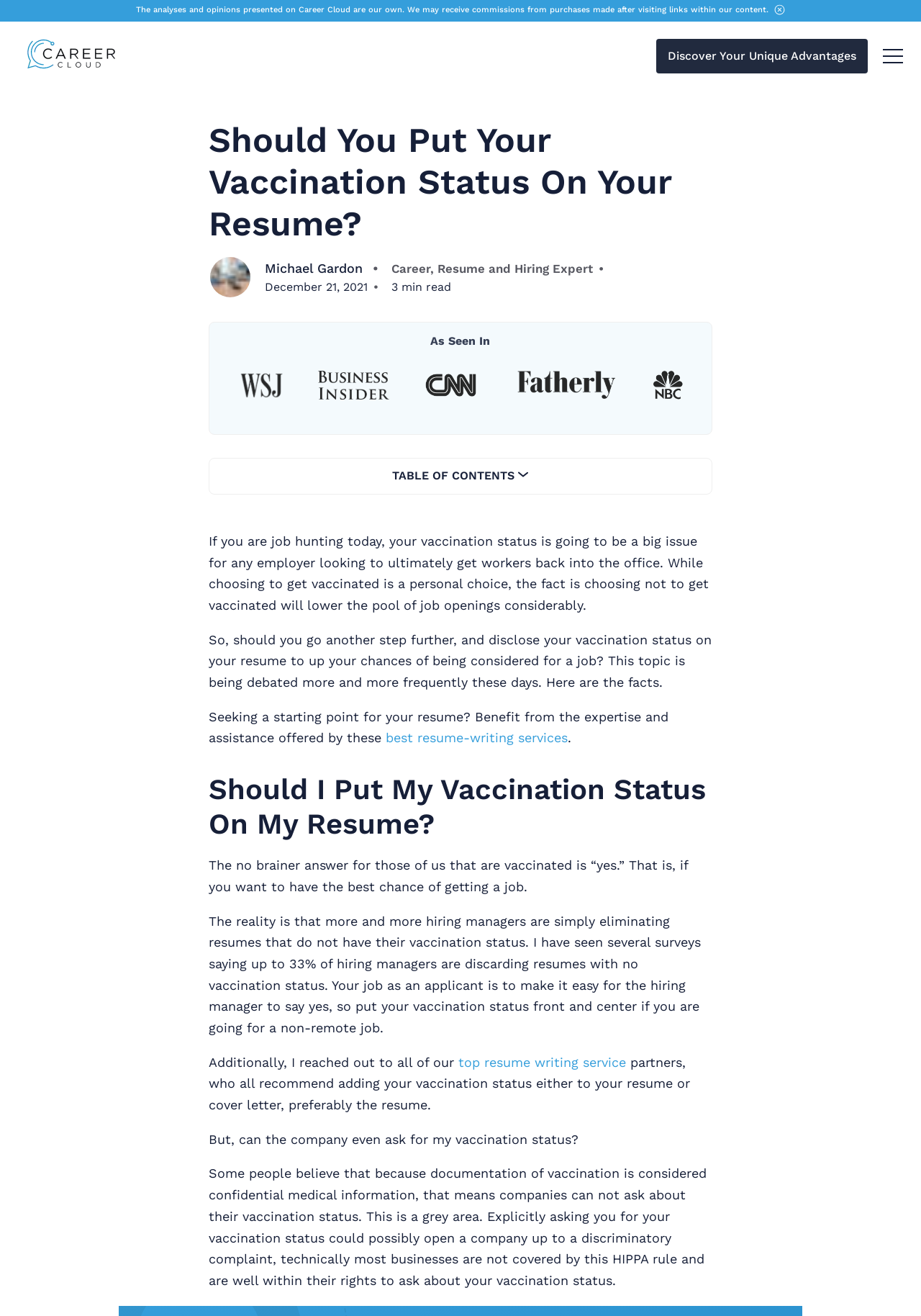Can companies ask about vaccination status?
Examine the image closely and answer the question with as much detail as possible.

The article notes that while some people believe that asking about vaccination status could be discriminatory, most businesses are not covered by HIPAA rules and are within their rights to ask about an applicant's vaccination status.